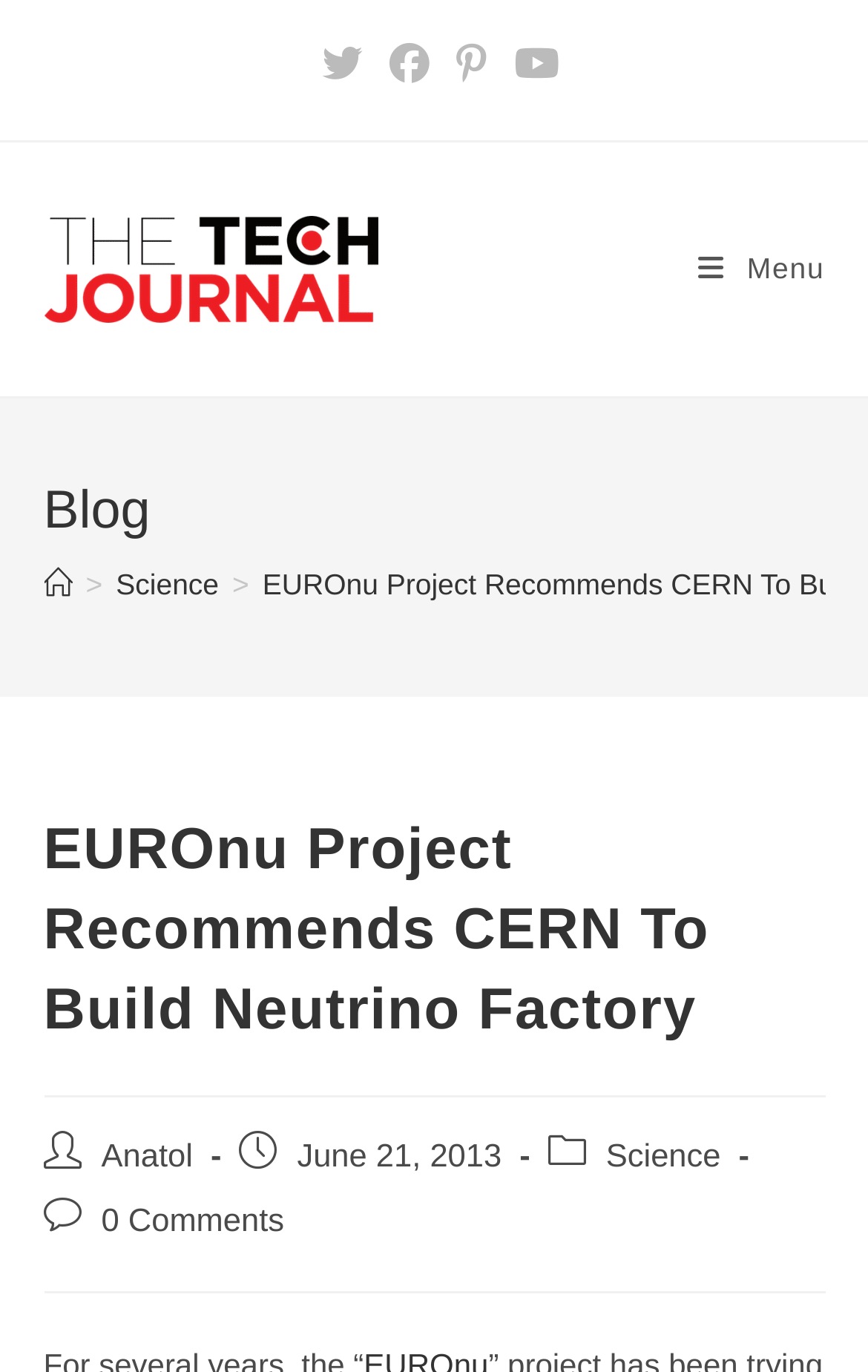Using the description "alt="The Tech Journal"", predict the bounding box of the relevant HTML element.

[0.05, 0.181, 0.435, 0.207]